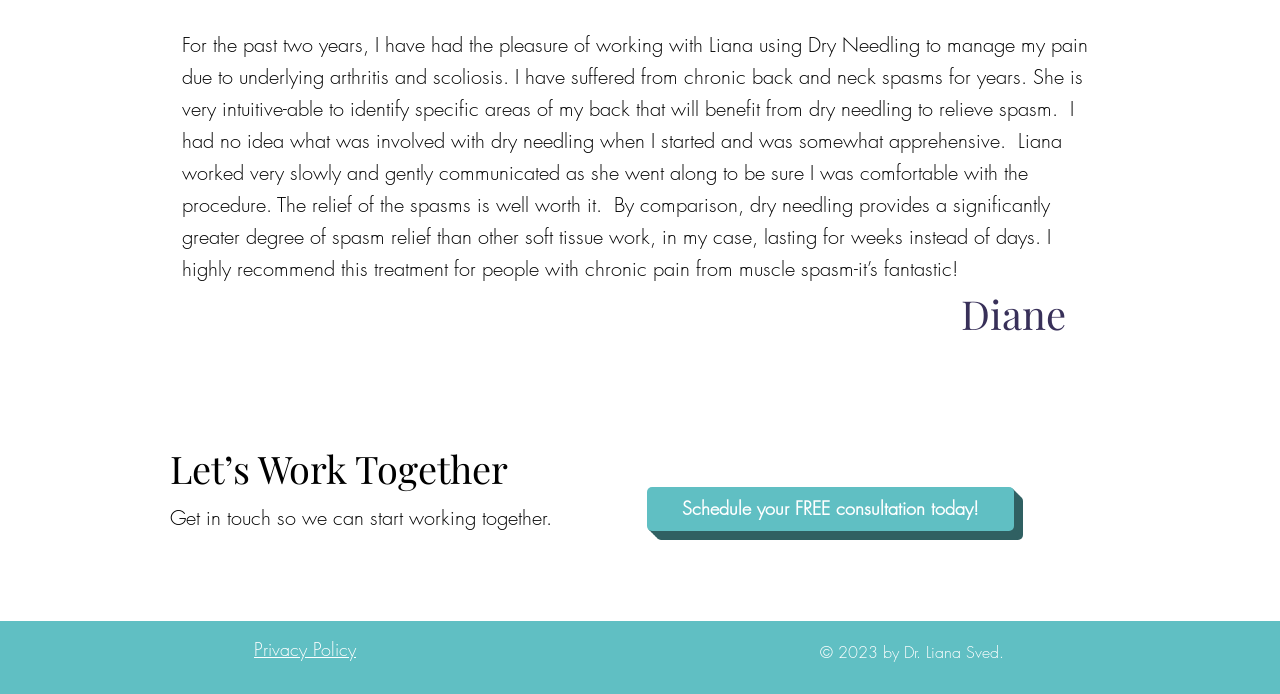Determine the bounding box coordinates of the target area to click to execute the following instruction: "Check the privacy policy."

[0.198, 0.918, 0.278, 0.952]